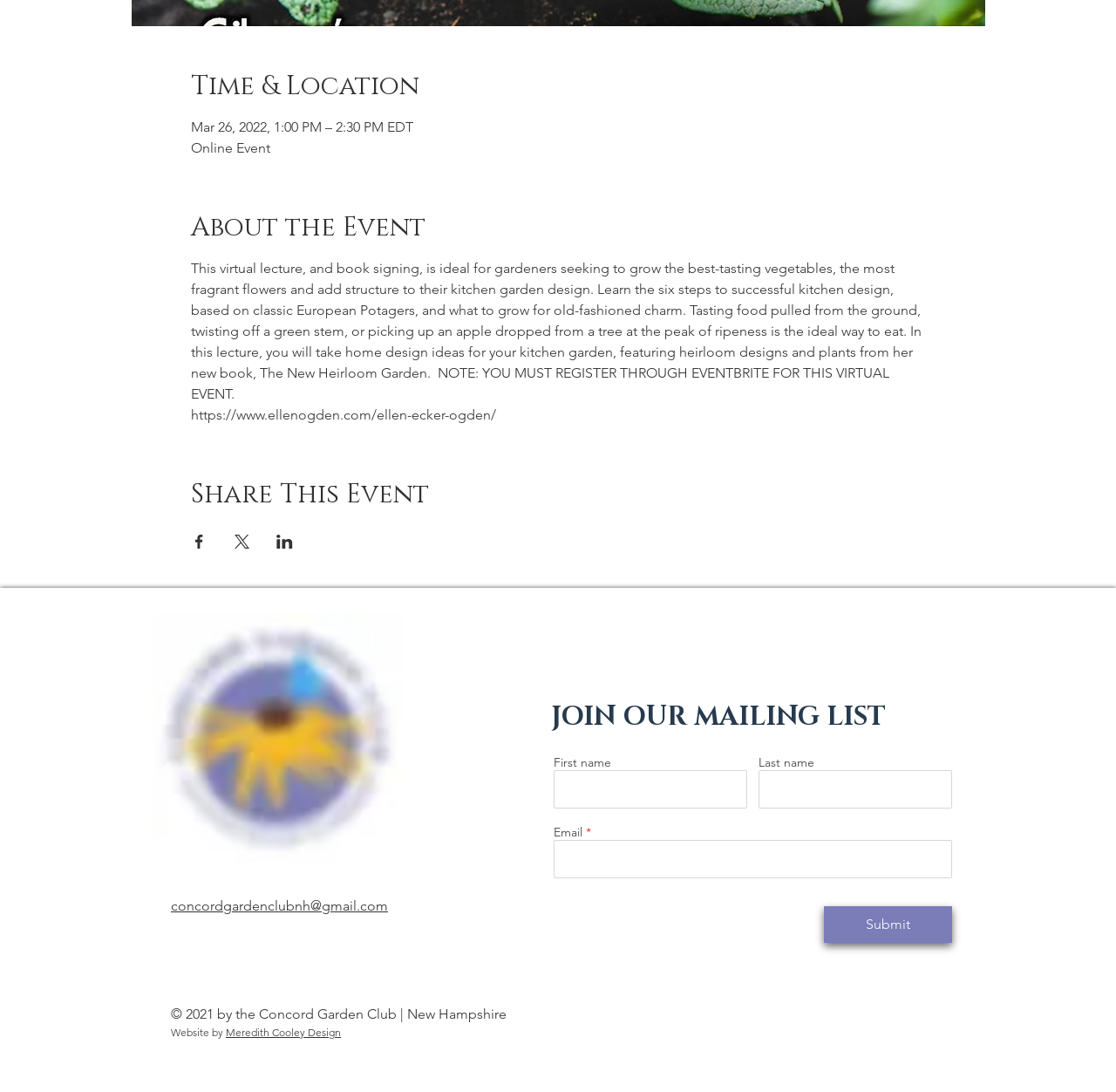Can you pinpoint the bounding box coordinates for the clickable element required for this instruction: "Check the Concord Garden Club's Facebook page"? The coordinates should be four float numbers between 0 and 1, i.e., [left, top, right, bottom].

[0.153, 0.865, 0.177, 0.889]